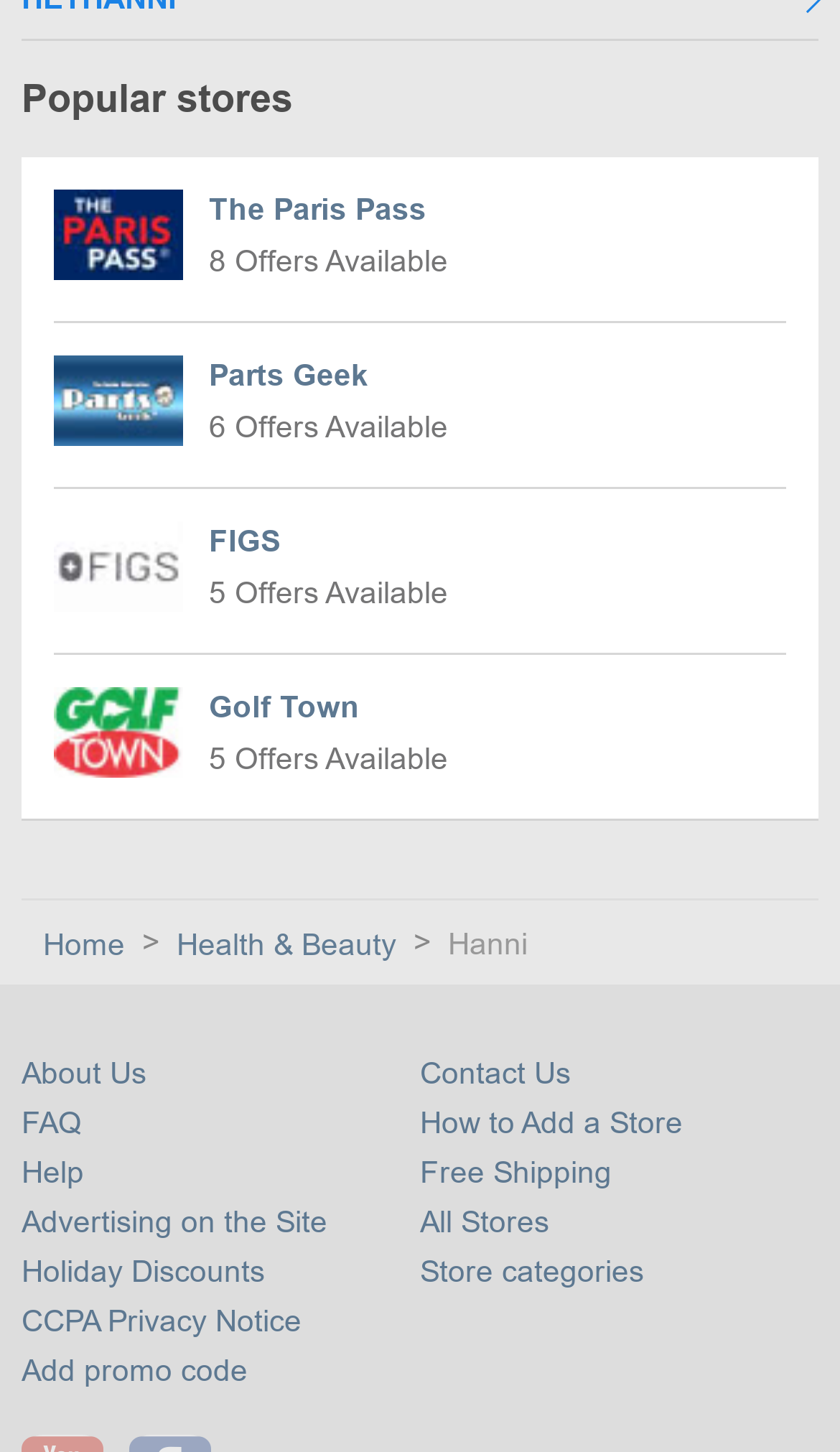Please identify the bounding box coordinates of the element I need to click to follow this instruction: "View The Paris Pass coupons".

[0.064, 0.108, 0.936, 0.222]